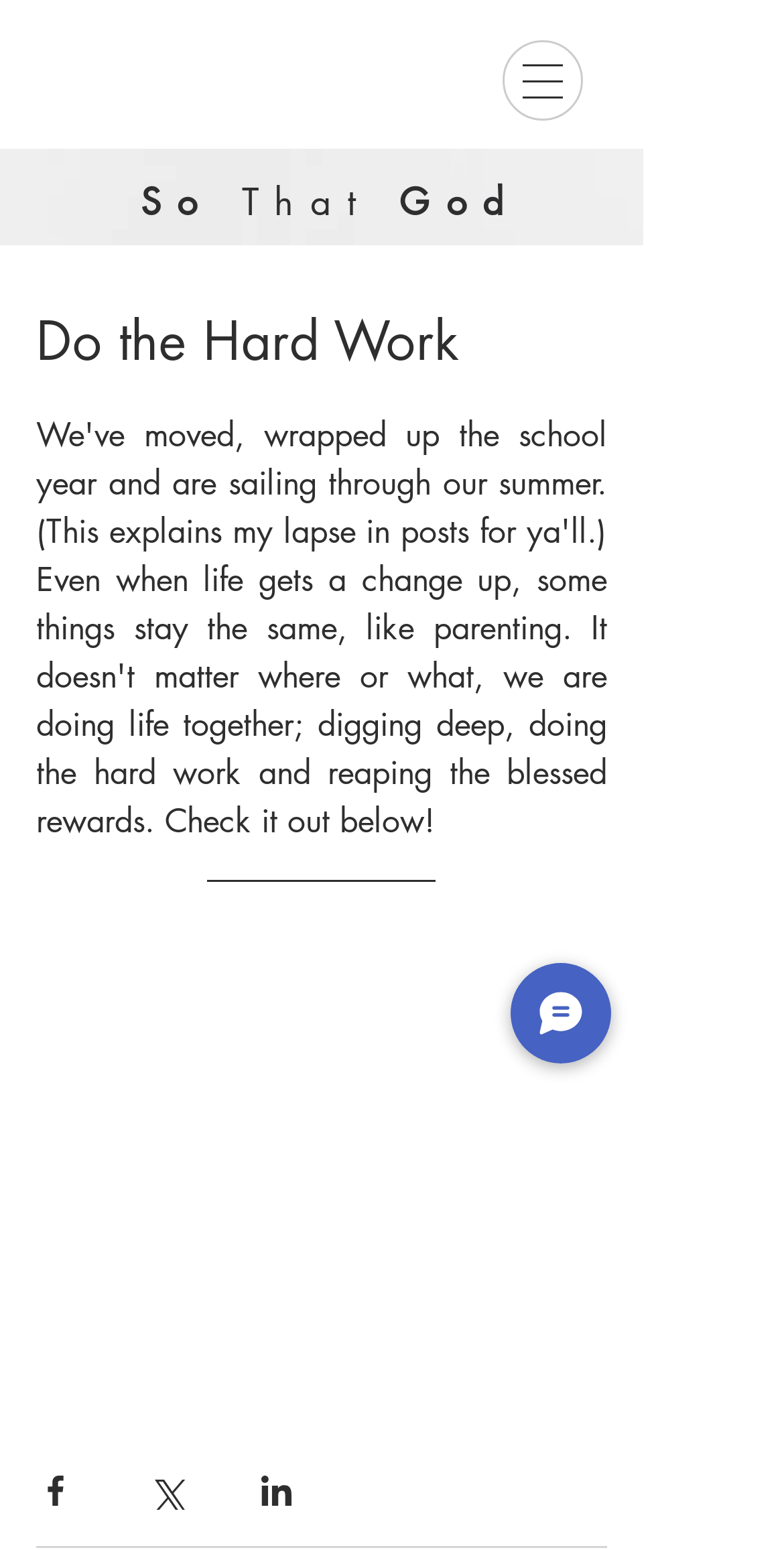Your task is to extract the text of the main heading from the webpage.

So That God